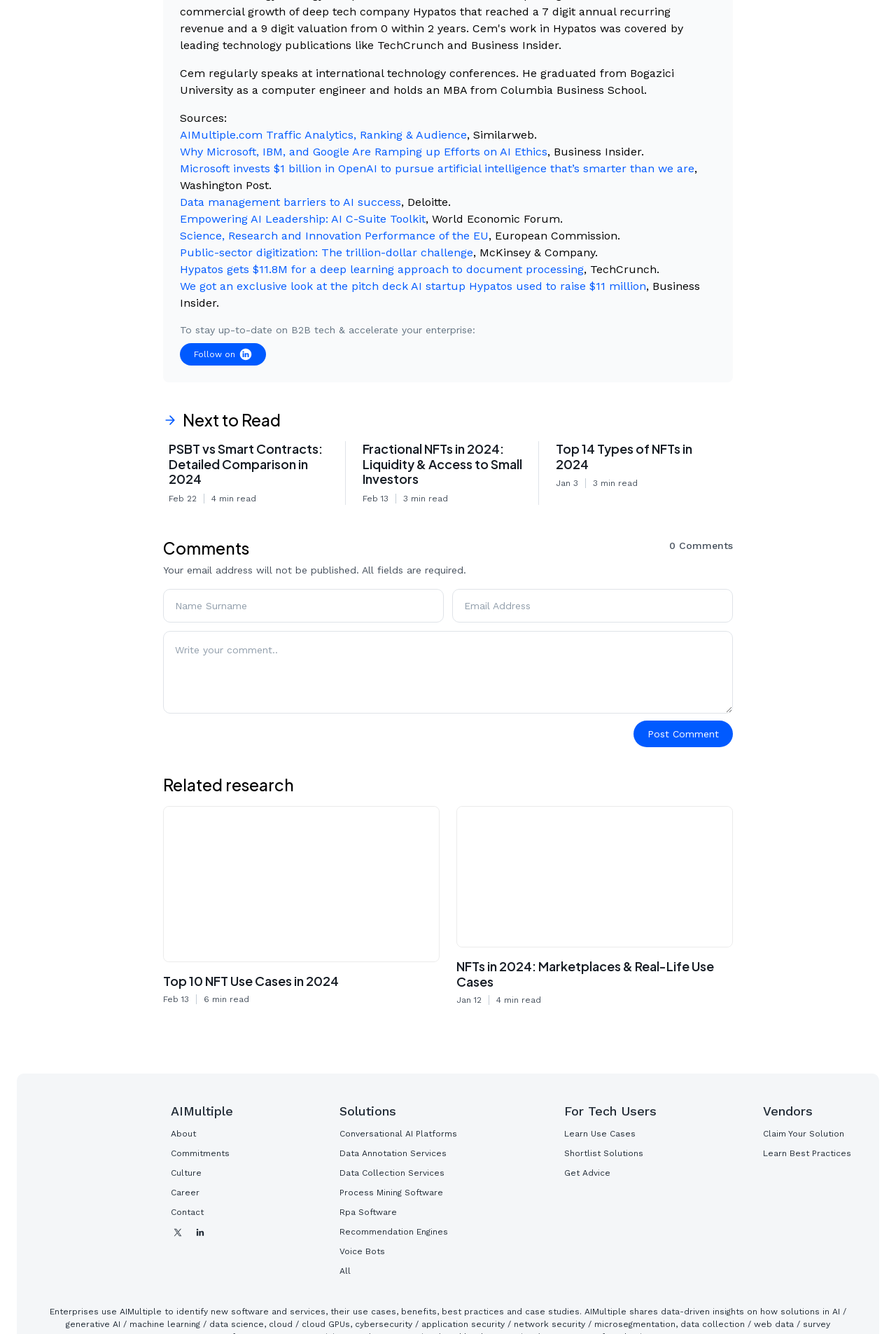Answer the following query concisely with a single word or phrase:
How many minutes does it take to read the article 'Fractional NFTs in 2024: Liquidity & Access to Small Investors'

3 min